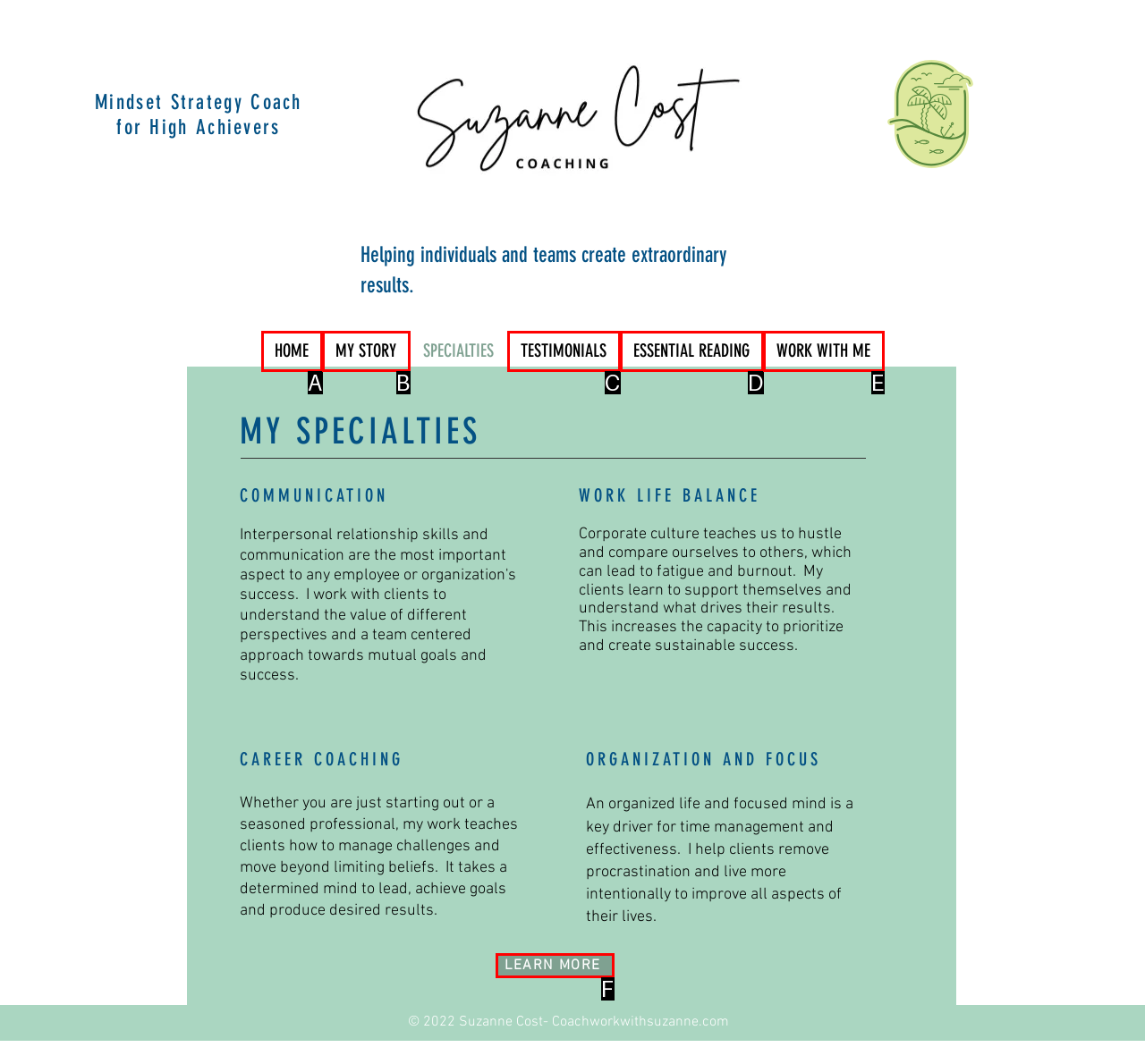Which lettered UI element aligns with this description: LEARN MORE
Provide your answer using the letter from the available choices.

F